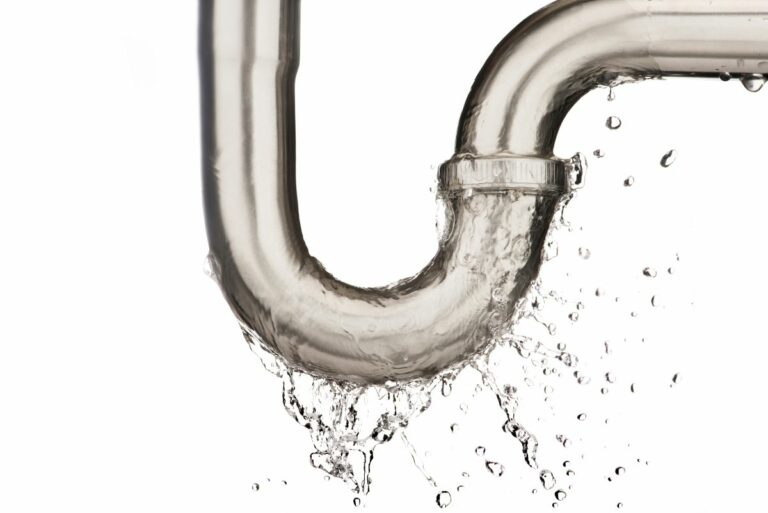Generate a detailed caption that describes the image.

The image features a close-up of a metallic plumbing pipe showing a clear leak. Water is visibly escaping from the joint of the pipe, illustrating a common household issue that many may face—unwanted water leakage. This visual serves as a reminder of the importance of maintaining a watertight home or workplace. The surrounding text invites viewers to contact Springs Plumbing, emphasizing their commitment to resolving plumbing issues efficiently and effectively. The call to action encourages potential customers to reach out promptly to ensure a leak-free environment.